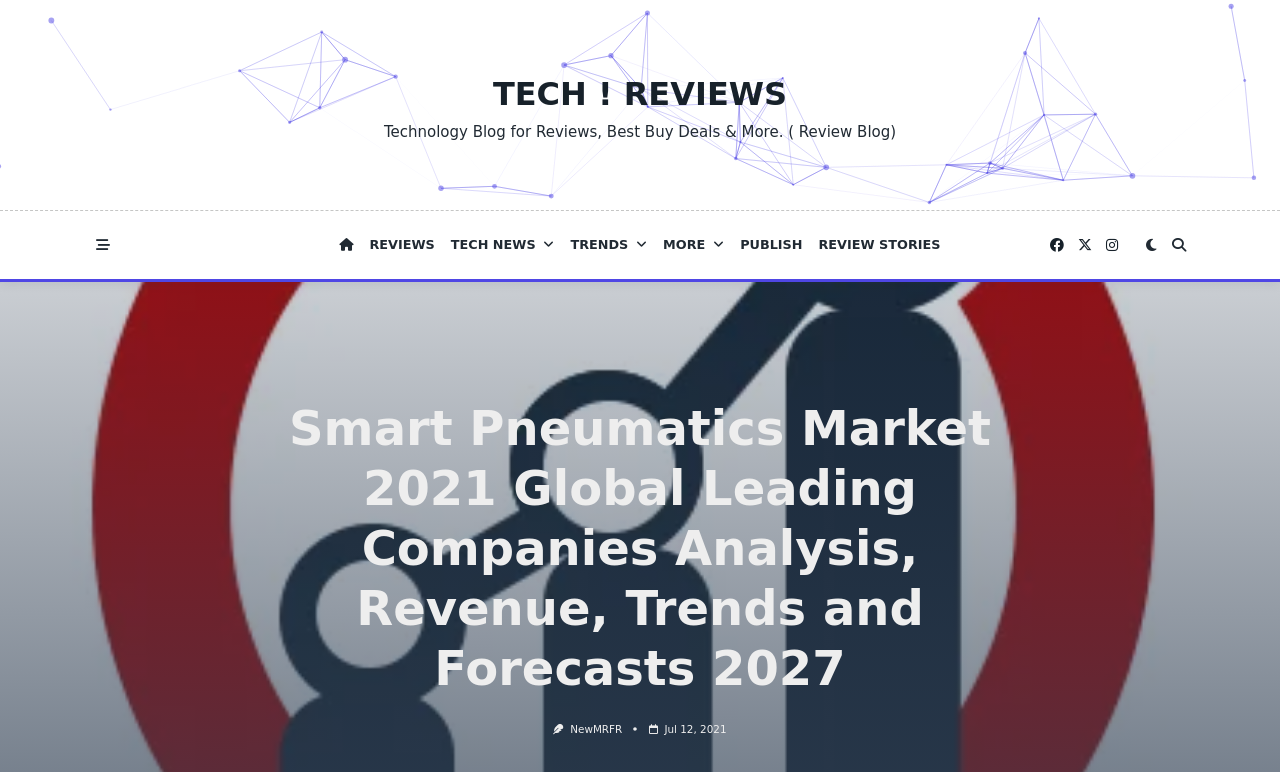Please identify the bounding box coordinates of the region to click in order to complete the task: "Check Jul 12, 2021". The coordinates must be four float numbers between 0 and 1, specified as [left, top, right, bottom].

[0.519, 0.937, 0.568, 0.952]